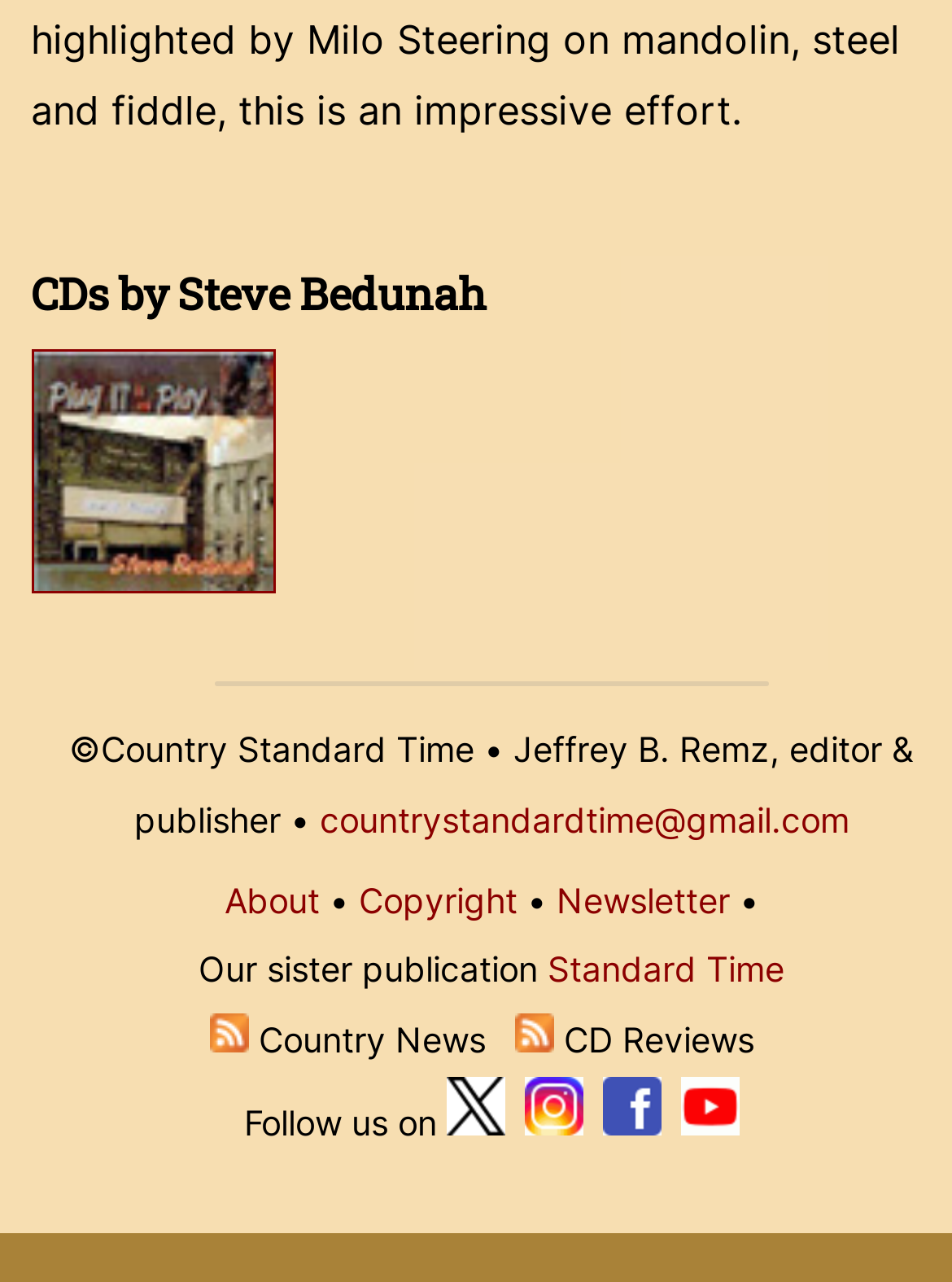Can you show the bounding box coordinates of the region to click on to complete the task described in the instruction: "go to management"?

None